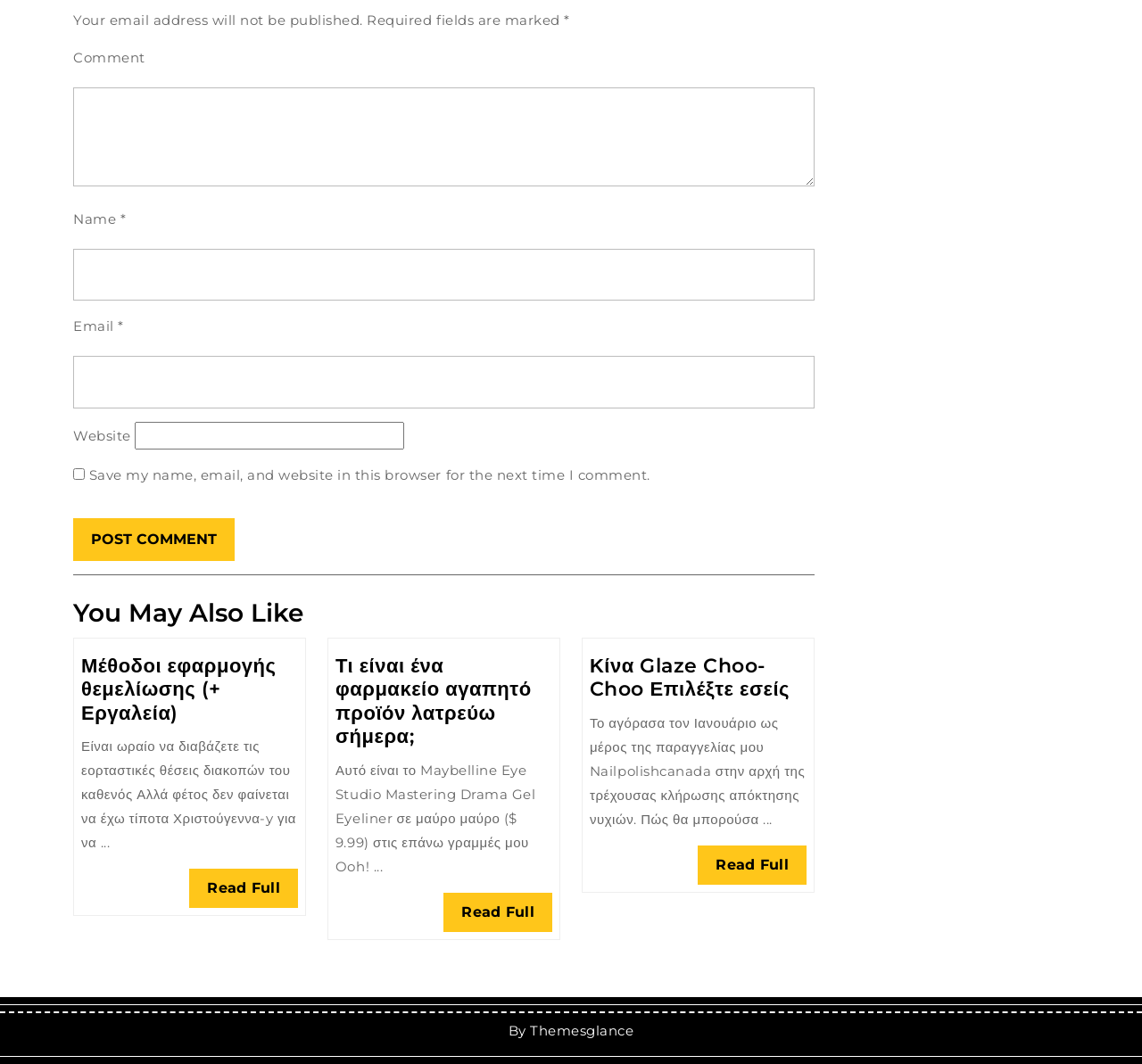Kindly determine the bounding box coordinates for the clickable area to achieve the given instruction: "Enter a comment".

[0.064, 0.082, 0.713, 0.175]